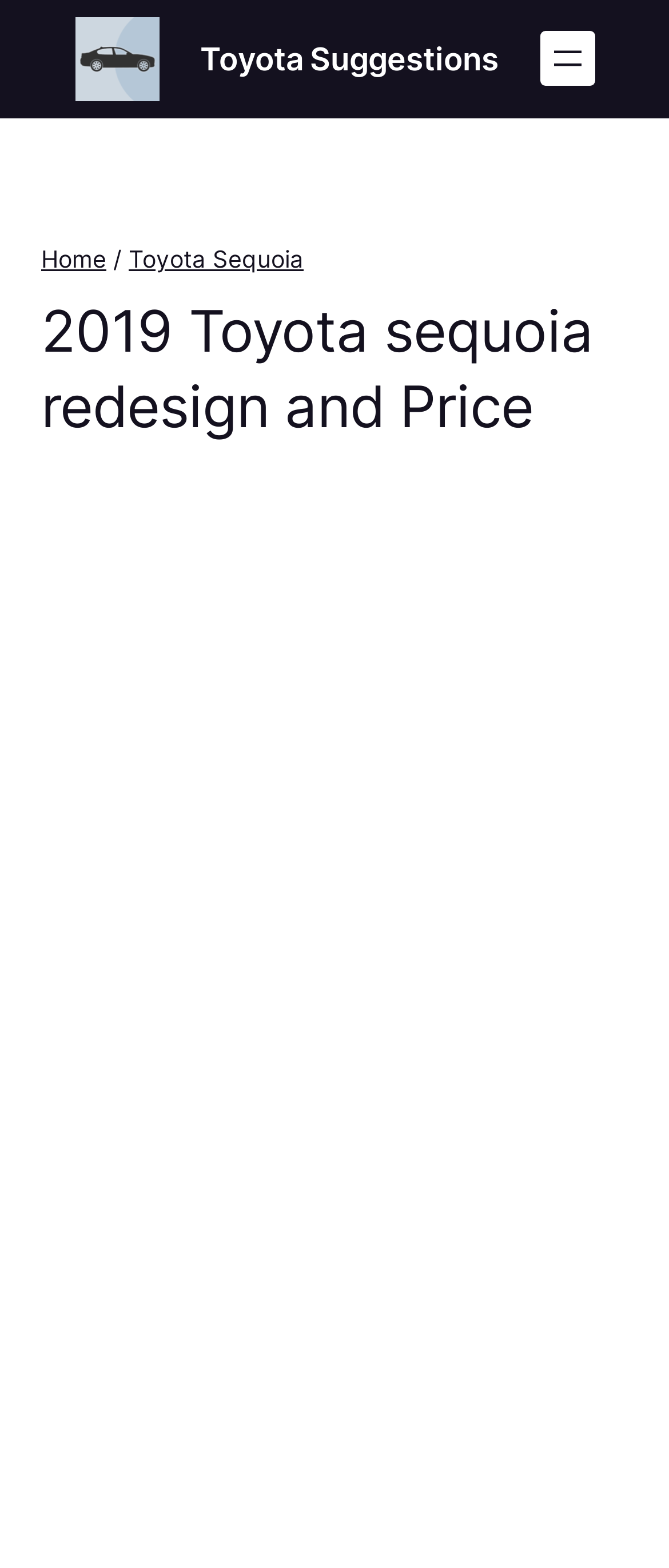Using the description: "Home", identify the bounding box of the corresponding UI element in the screenshot.

[0.062, 0.157, 0.159, 0.174]